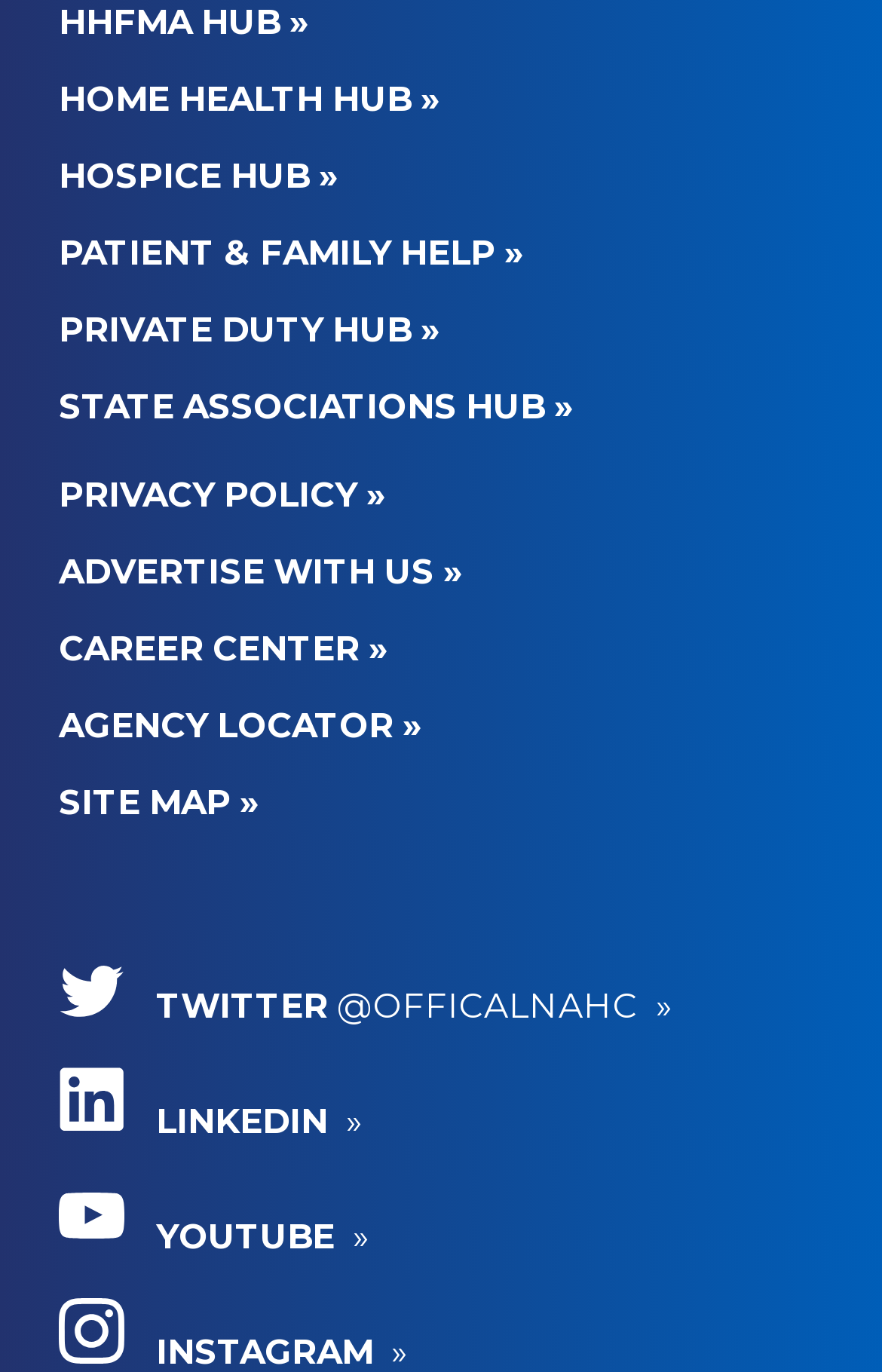Identify the bounding box of the UI element that matches this description: "YouTube".

[0.067, 0.855, 0.418, 0.922]